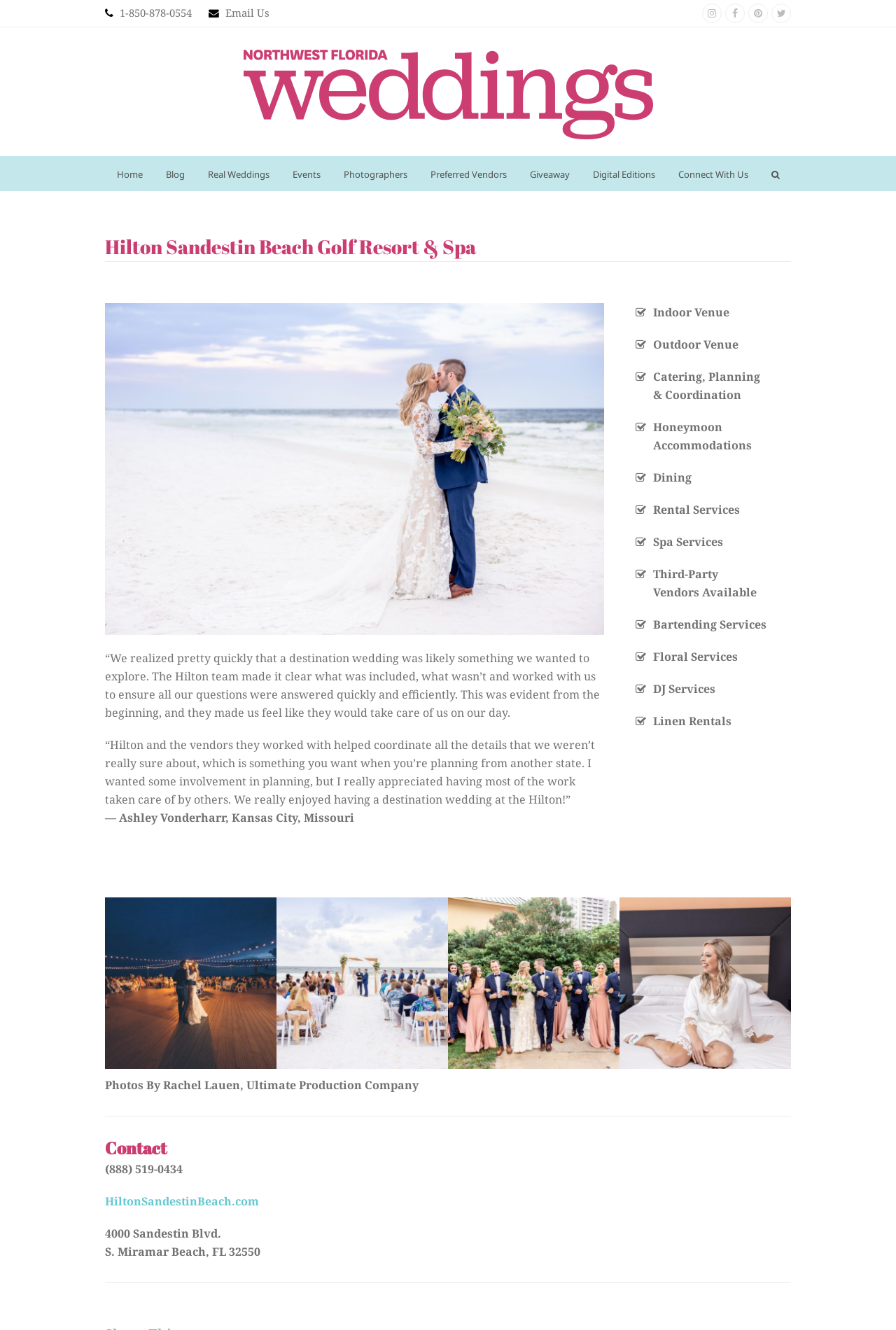What is the phone number to contact the resort?
From the image, respond with a single word or phrase.

(888) 519-0434